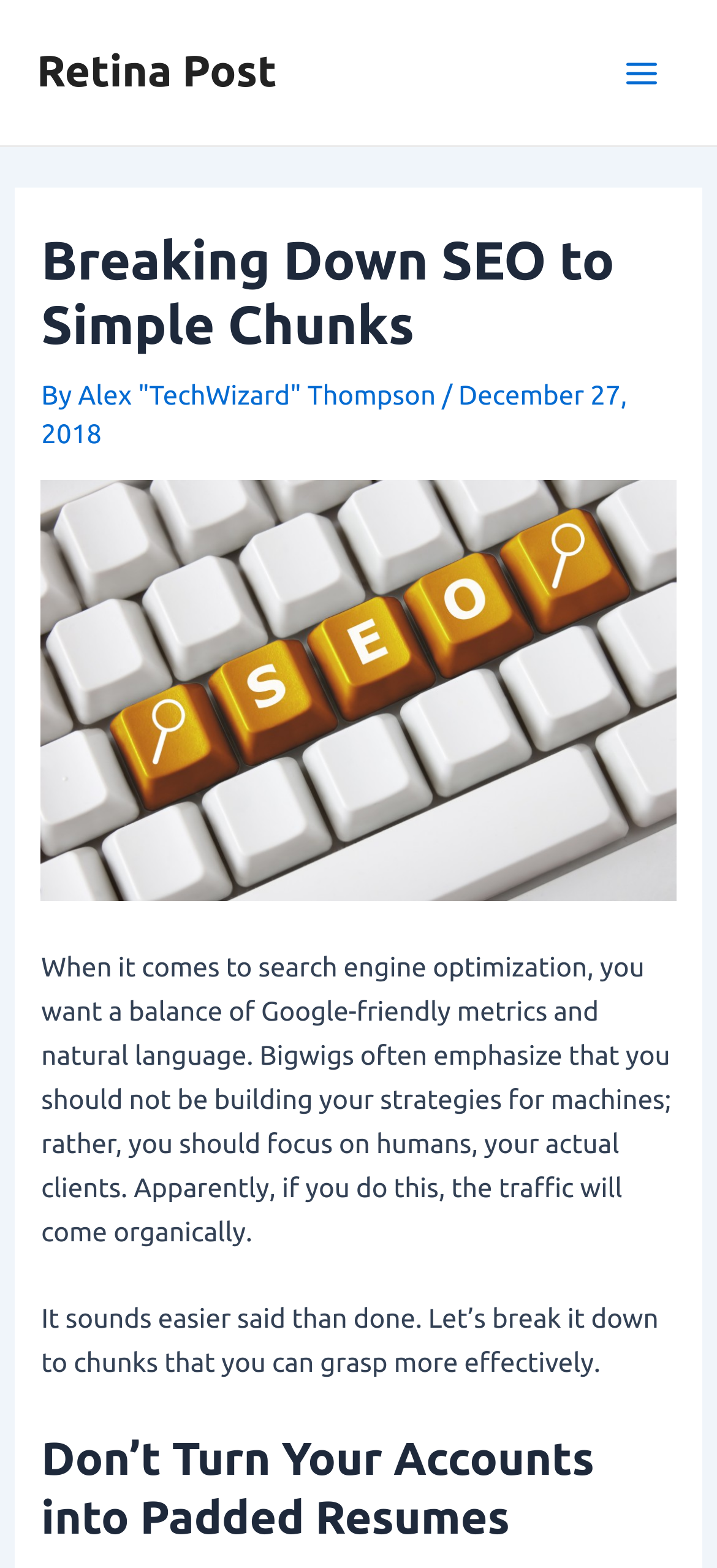Look at the image and write a detailed answer to the question: 
What is the focus of SEO strategies?

The focus of SEO strategies should be on humans, not machines, as mentioned in the article content 'you should not be building your strategies for machines; rather, you should focus on humans, your actual clients'.